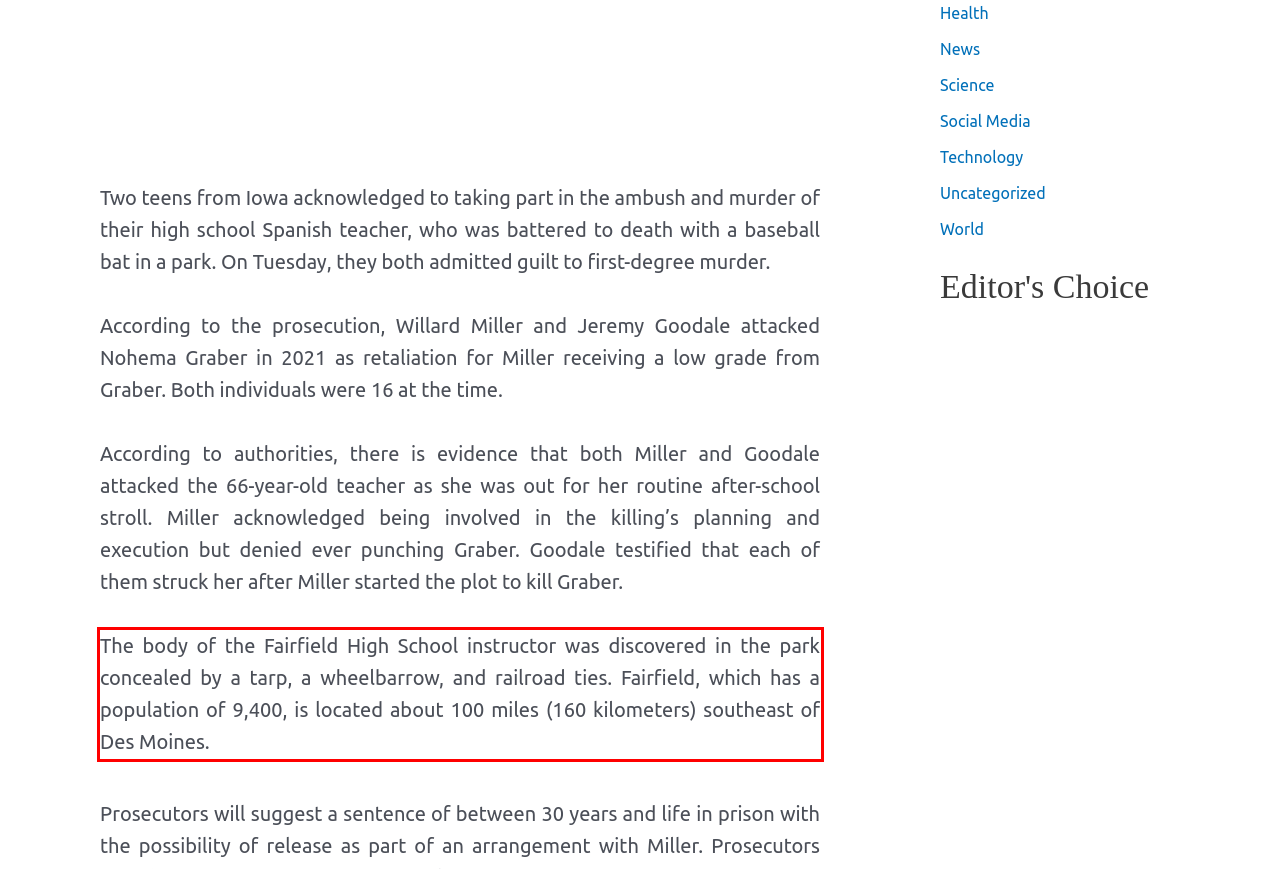Please analyze the provided webpage screenshot and perform OCR to extract the text content from the red rectangle bounding box.

The body of the Fairfield High School instructor was discovered in the park concealed by a tarp, a wheelbarrow, and railroad ties. Fairfield, which has a population of 9,400, is located about 100 miles (160 kilometers) southeast of Des Moines.